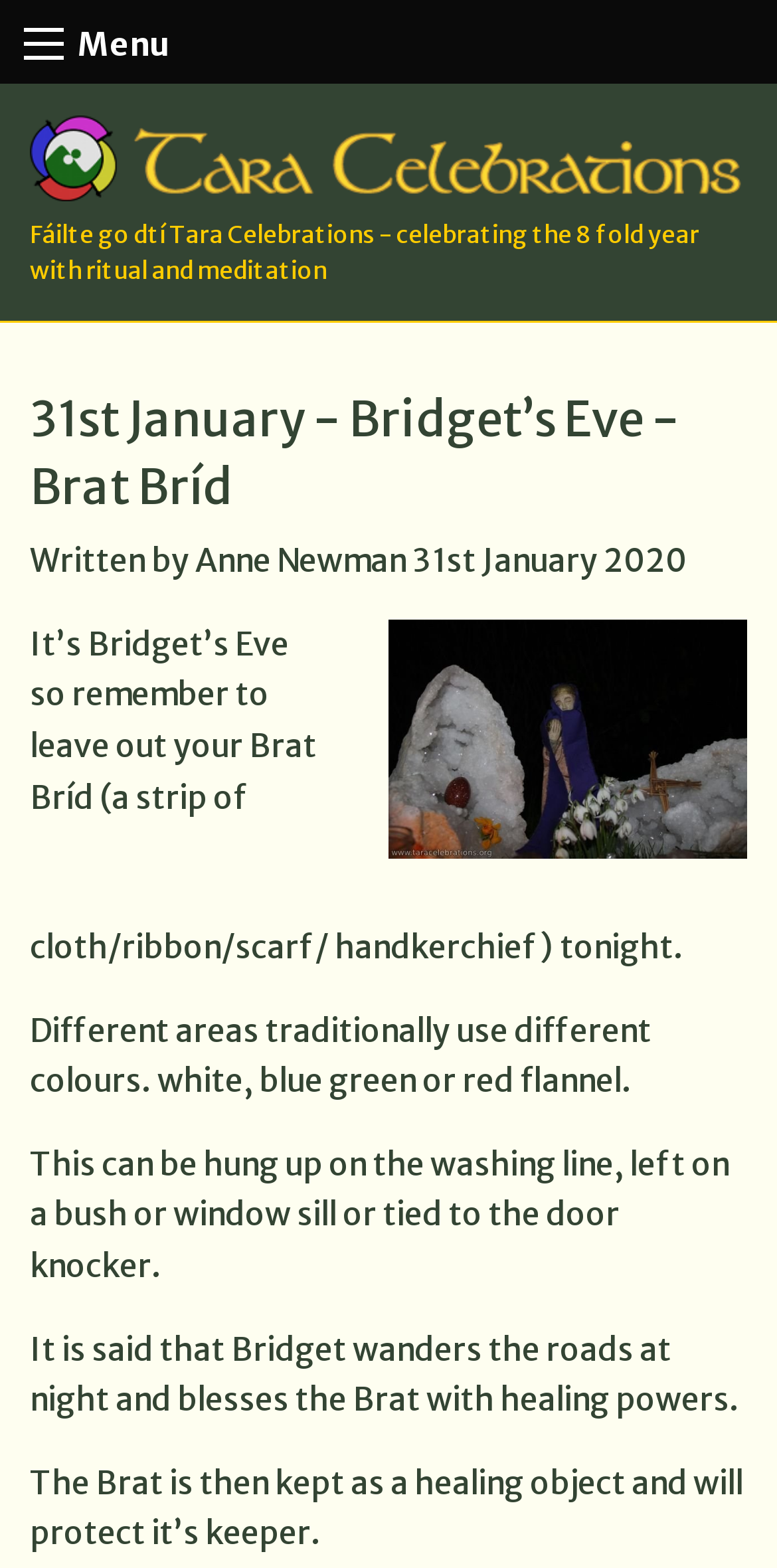Create an elaborate caption for the webpage.

The webpage is about Tara Celebrations, specifically focusing on Bridget's Eve, also known as Brat Bríd, which falls on January 31st. At the top left corner, there is a button and a "Menu" text. Below the menu, there is a link to "Tara Celebrations" accompanied by an image with the same name. 

To the right of the image, there is a heading that reads "31st January - Bridget’s Eve - Brat Bríd". Below the heading, there is a paragraph of text that explains the significance of Bridget's Eve, written by Anne Newman in 2020. 

The text describes the tradition of leaving out a Brat Bríd, a strip of cloth or ribbon, on the eve of Bridget's day. It also mentions that different areas use different colored fabrics, such as white, blue, green, or red flannel. The Brat Bríd can be hung on a washing line, left on a bush or window sill, or tied to a door knocker. 

According to the text, Bridget is said to wander the roads at night and bless the Brat with healing powers. The Brat is then kept as a healing object and will protect its keeper.